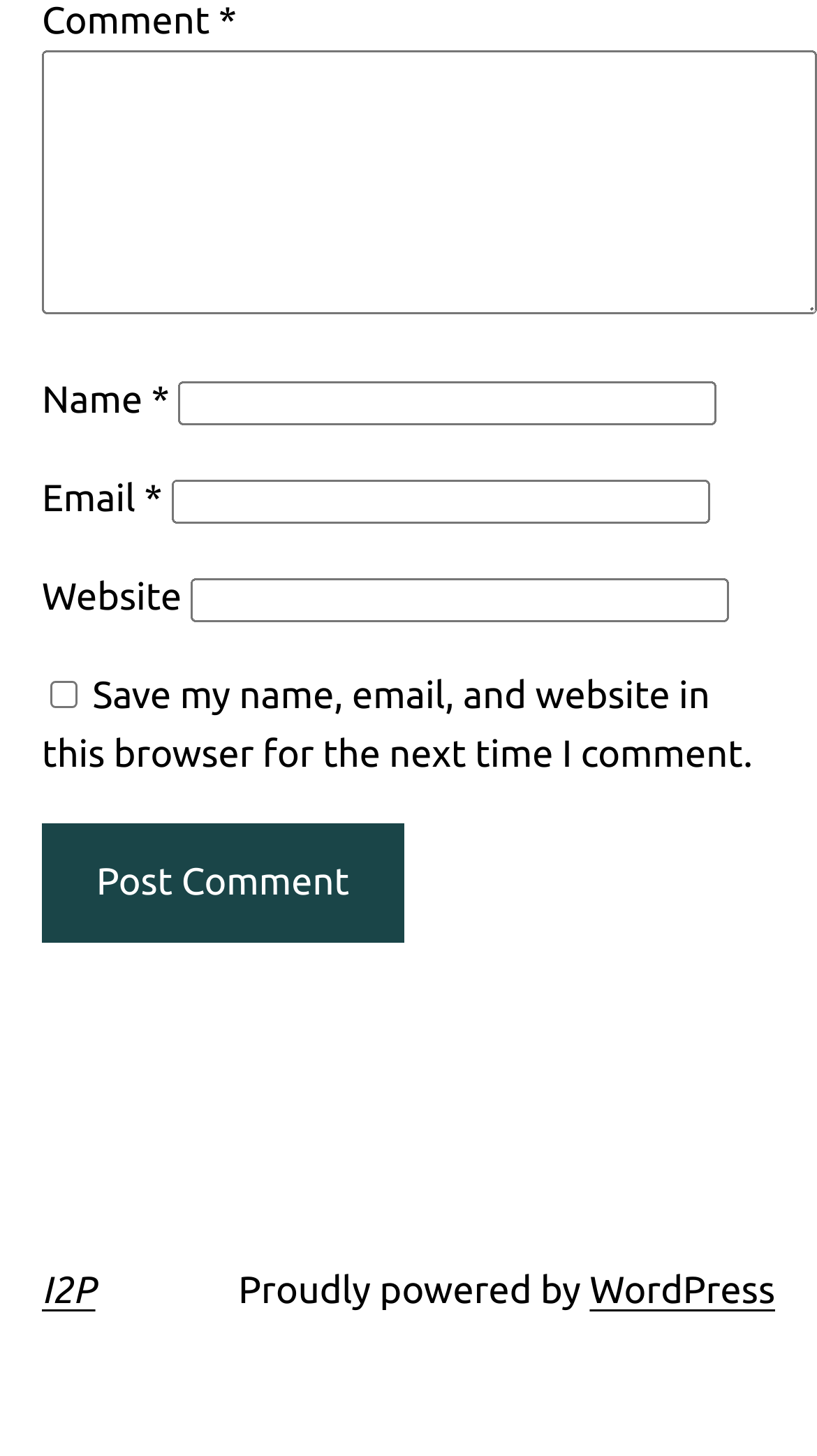Determine the bounding box coordinates for the HTML element mentioned in the following description: "parent_node: Website name="url"". The coordinates should be a list of four floats ranging from 0 to 1, represented as [left, top, right, bottom].

[0.233, 0.397, 0.892, 0.427]